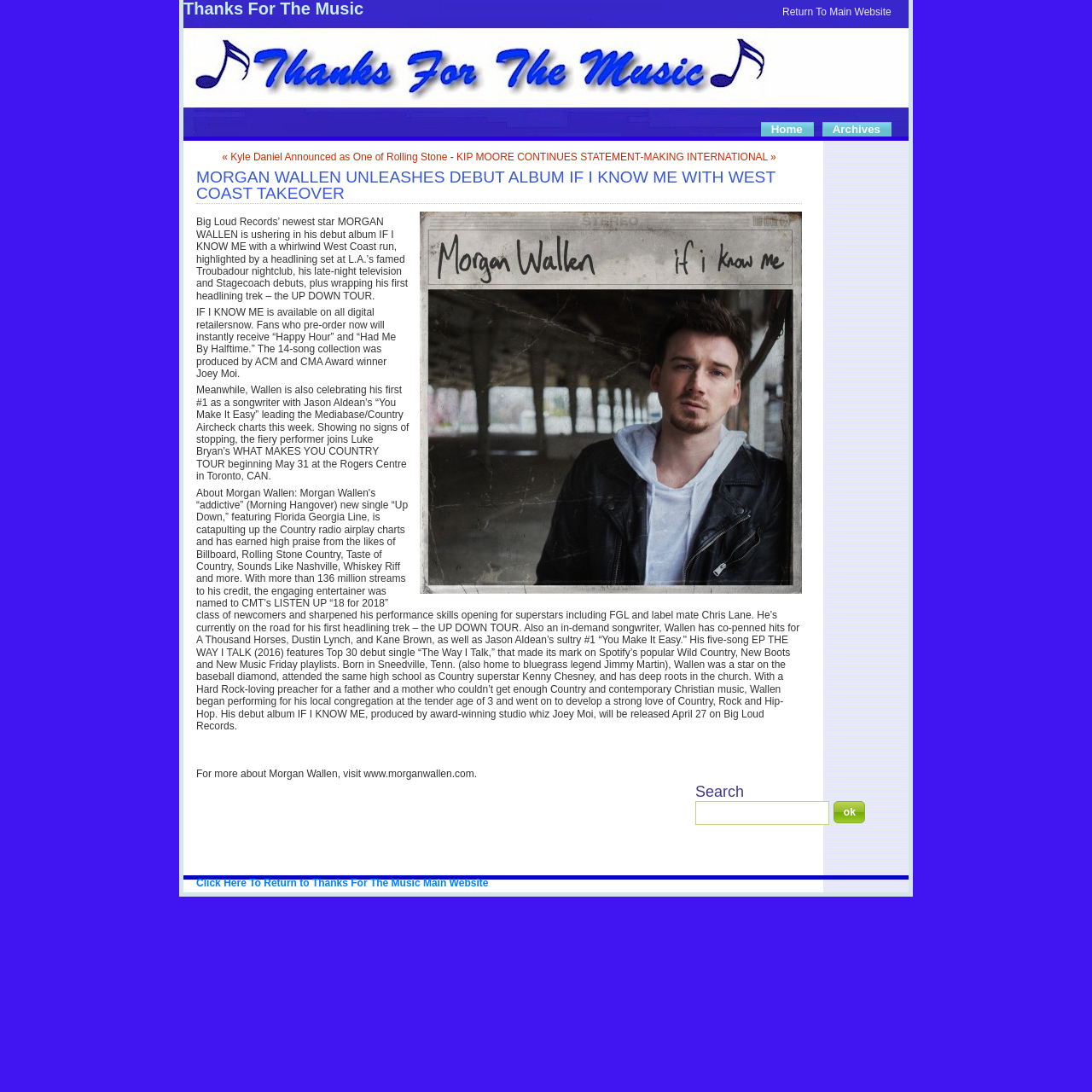Find the bounding box coordinates for the HTML element described in this sentence: "Archives". Provide the coordinates as four float numbers between 0 and 1, in the format [left, top, right, bottom].

[0.758, 0.112, 0.816, 0.125]